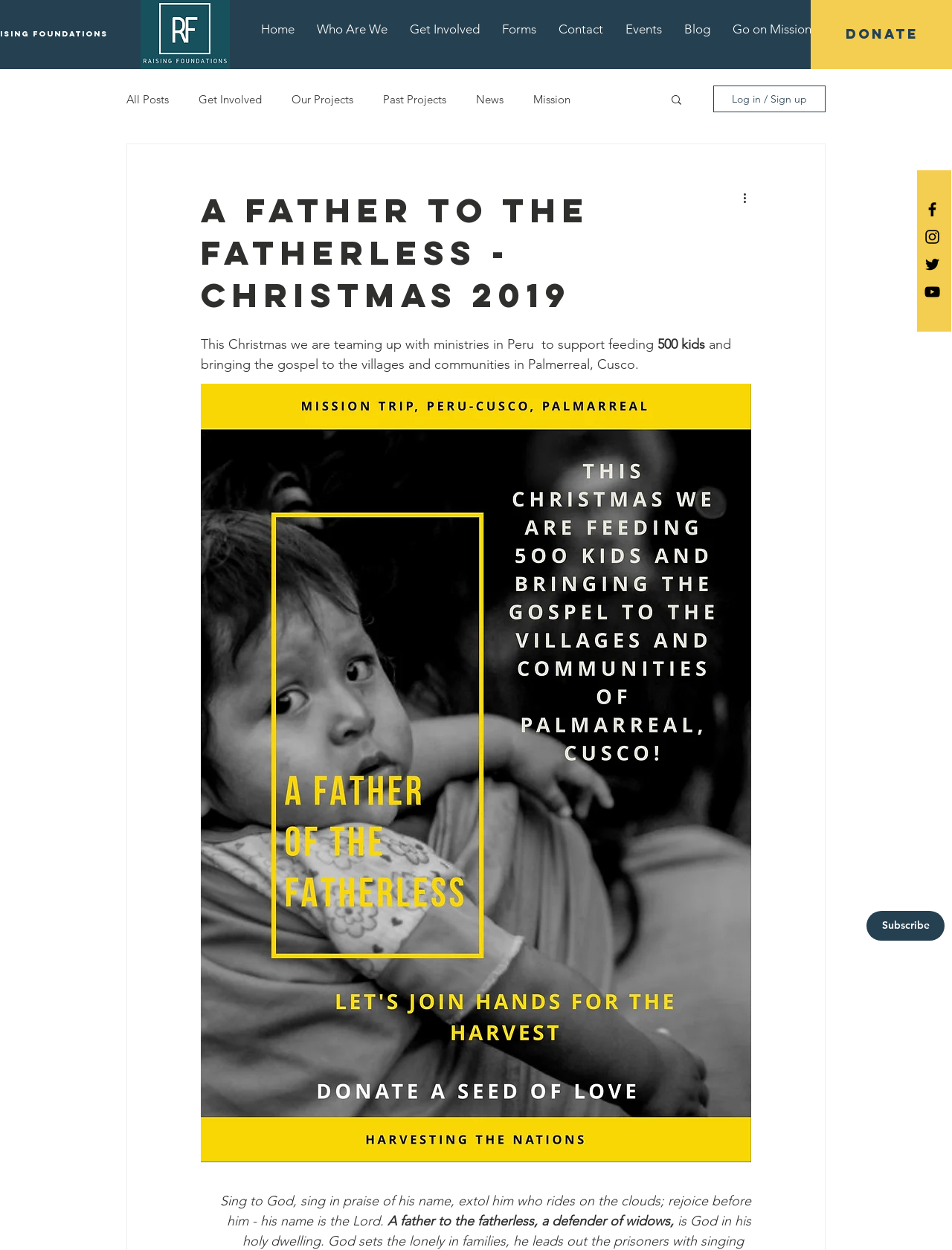Locate the bounding box coordinates of the element's region that should be clicked to carry out the following instruction: "Subscribe to the newsletter". The coordinates need to be four float numbers between 0 and 1, i.e., [left, top, right, bottom].

[0.91, 0.729, 0.992, 0.753]